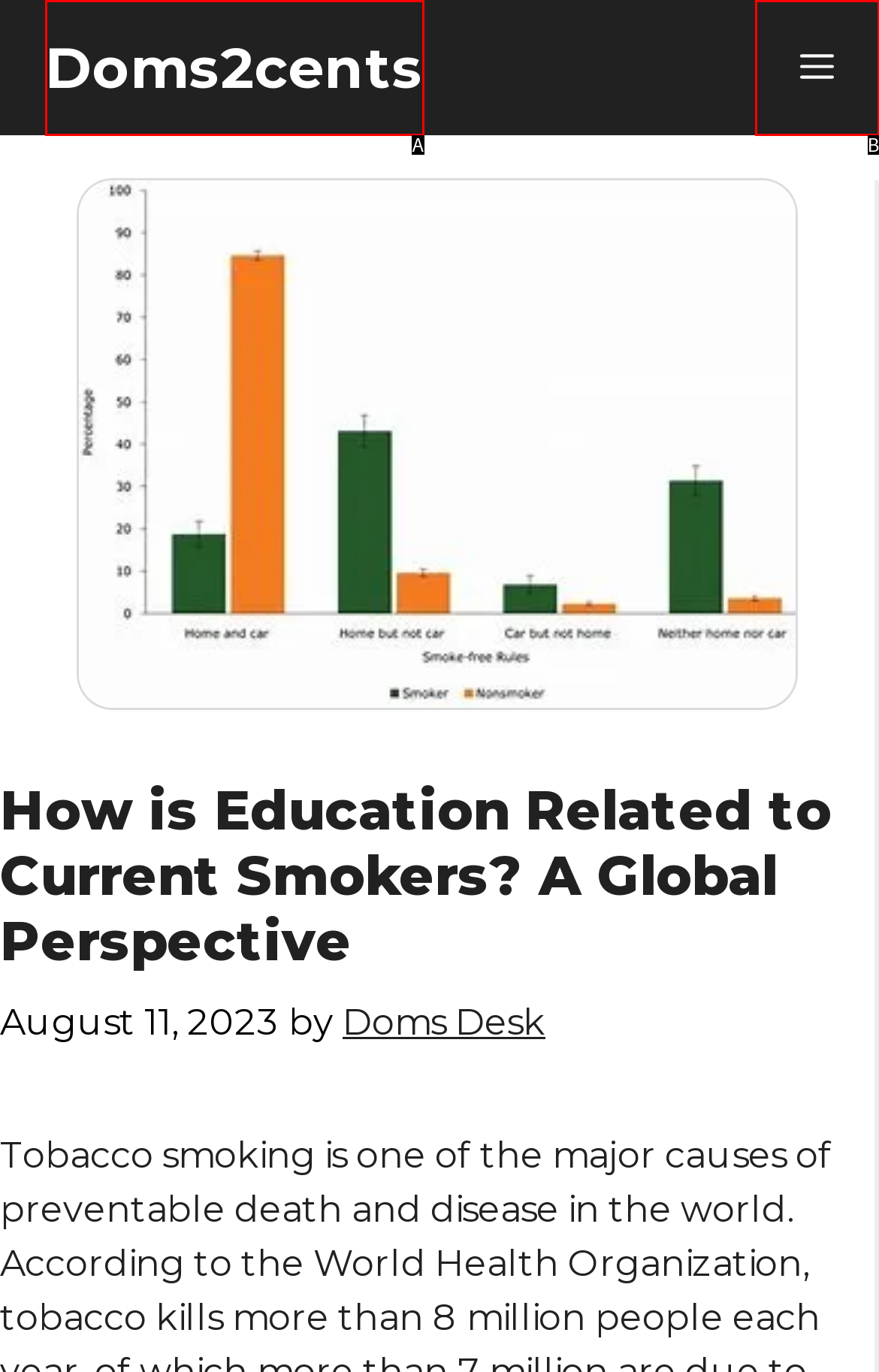Find the UI element described as: Doms2cents
Reply with the letter of the appropriate option.

A